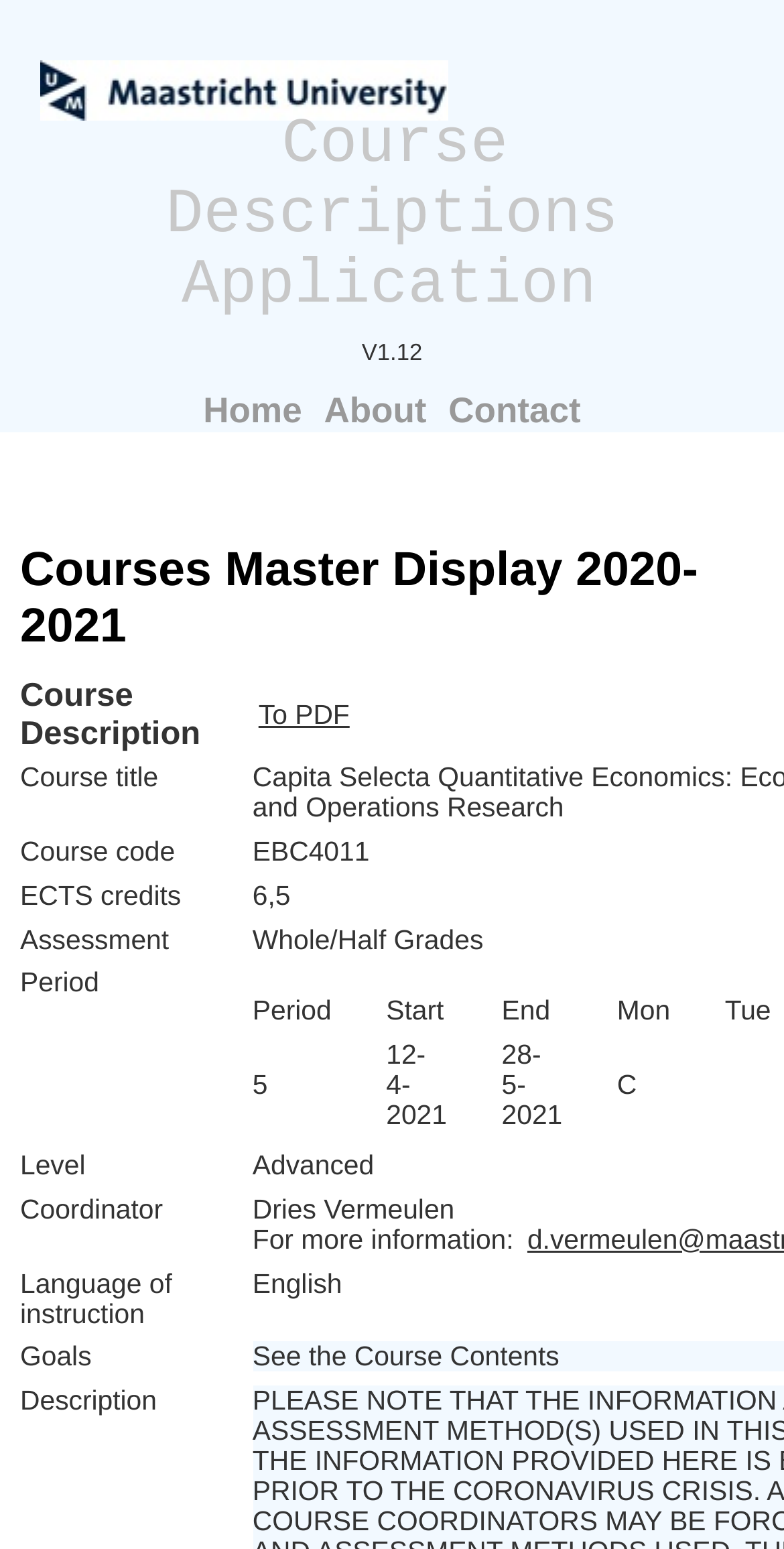Examine the screenshot and answer the question in as much detail as possible: What is the link to export the course list to?

The link to export the course list to can be found at the top of the course table, which is 'To PDF'.